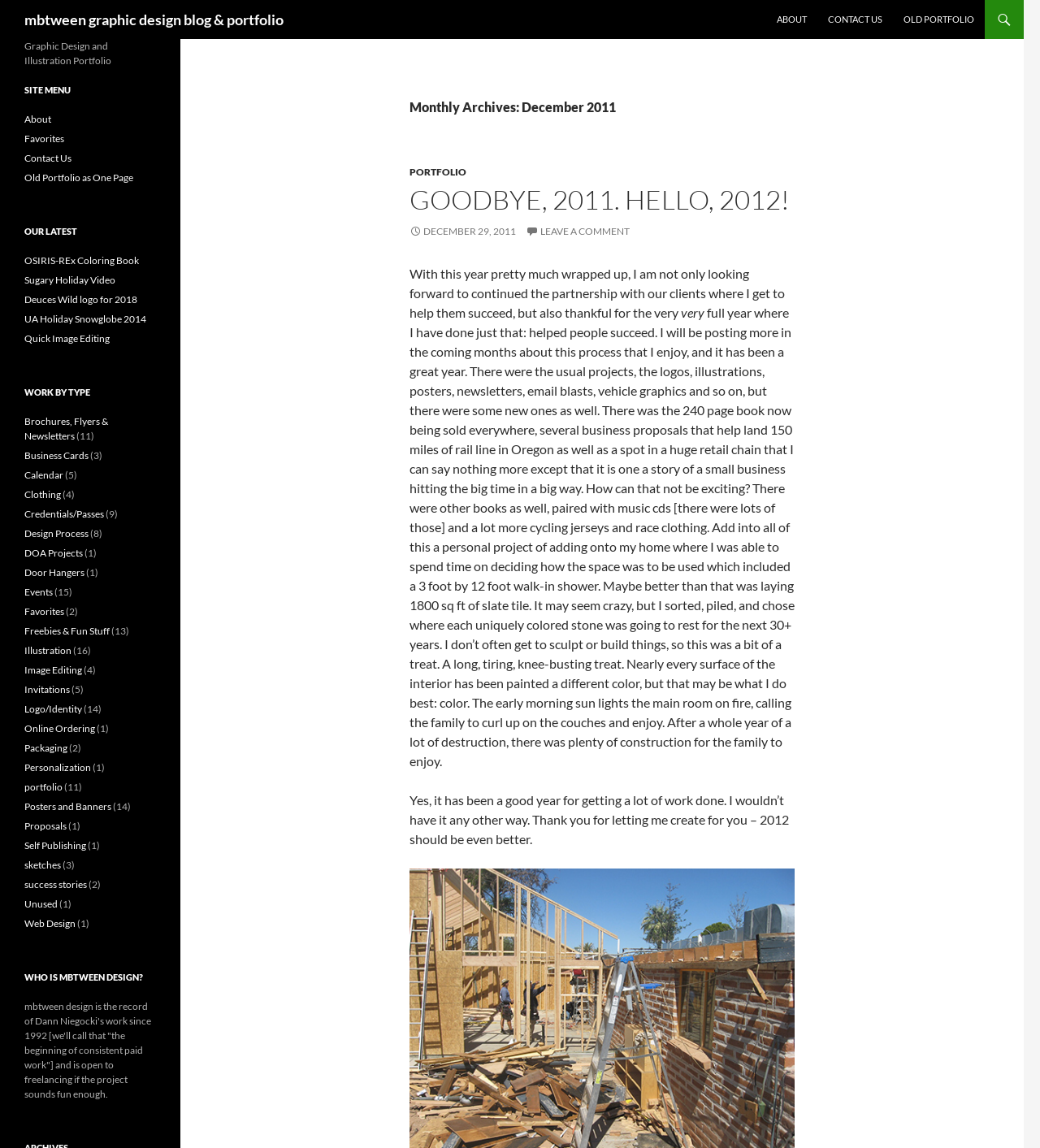Identify the bounding box for the described UI element. Provide the coordinates in (top-left x, top-left y, bottom-right x, bottom-right y) format with values ranging from 0 to 1: Sugary Holiday Video

[0.023, 0.238, 0.111, 0.249]